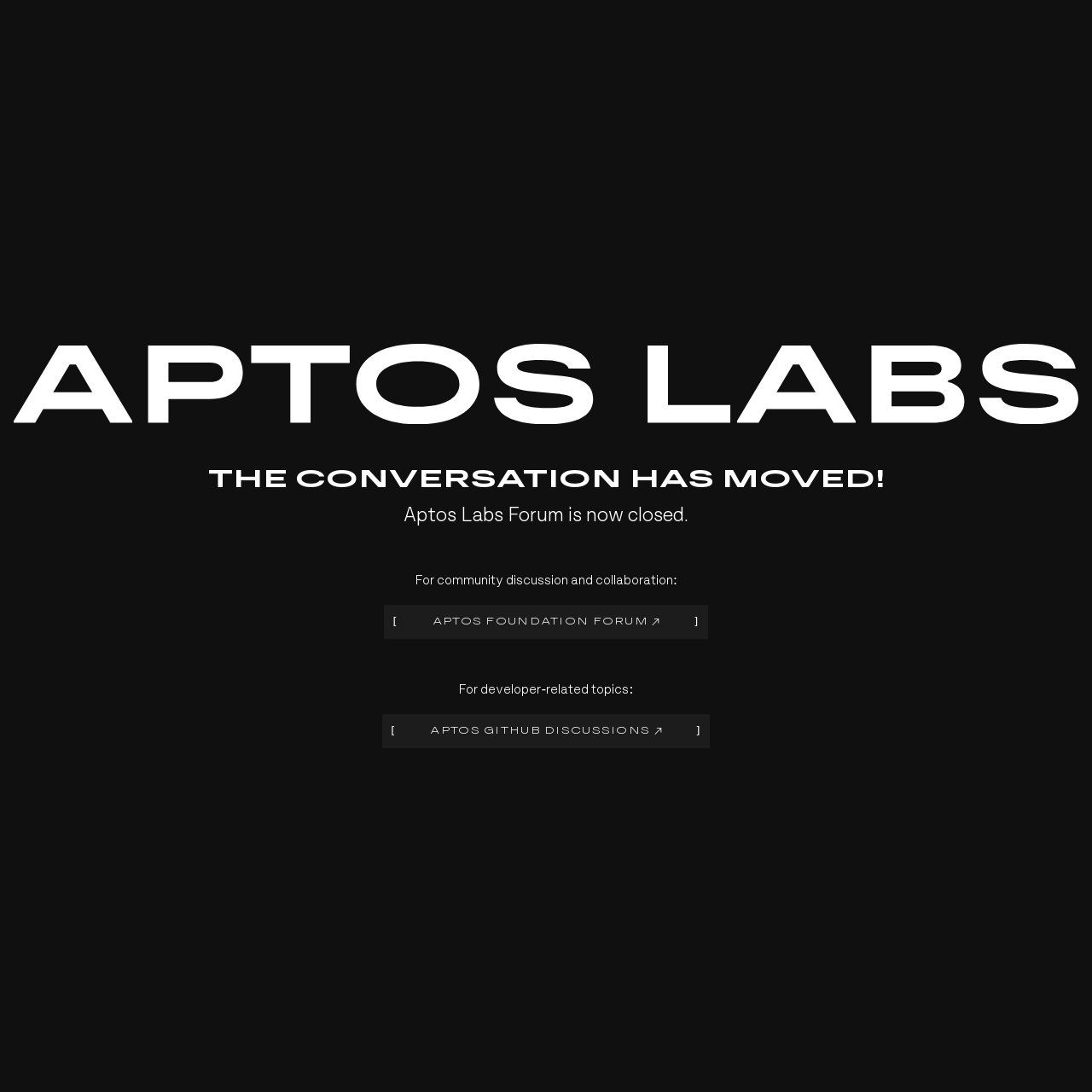Locate the primary heading on the webpage and return its text.

THE CONVERSATION HAS MOVED!